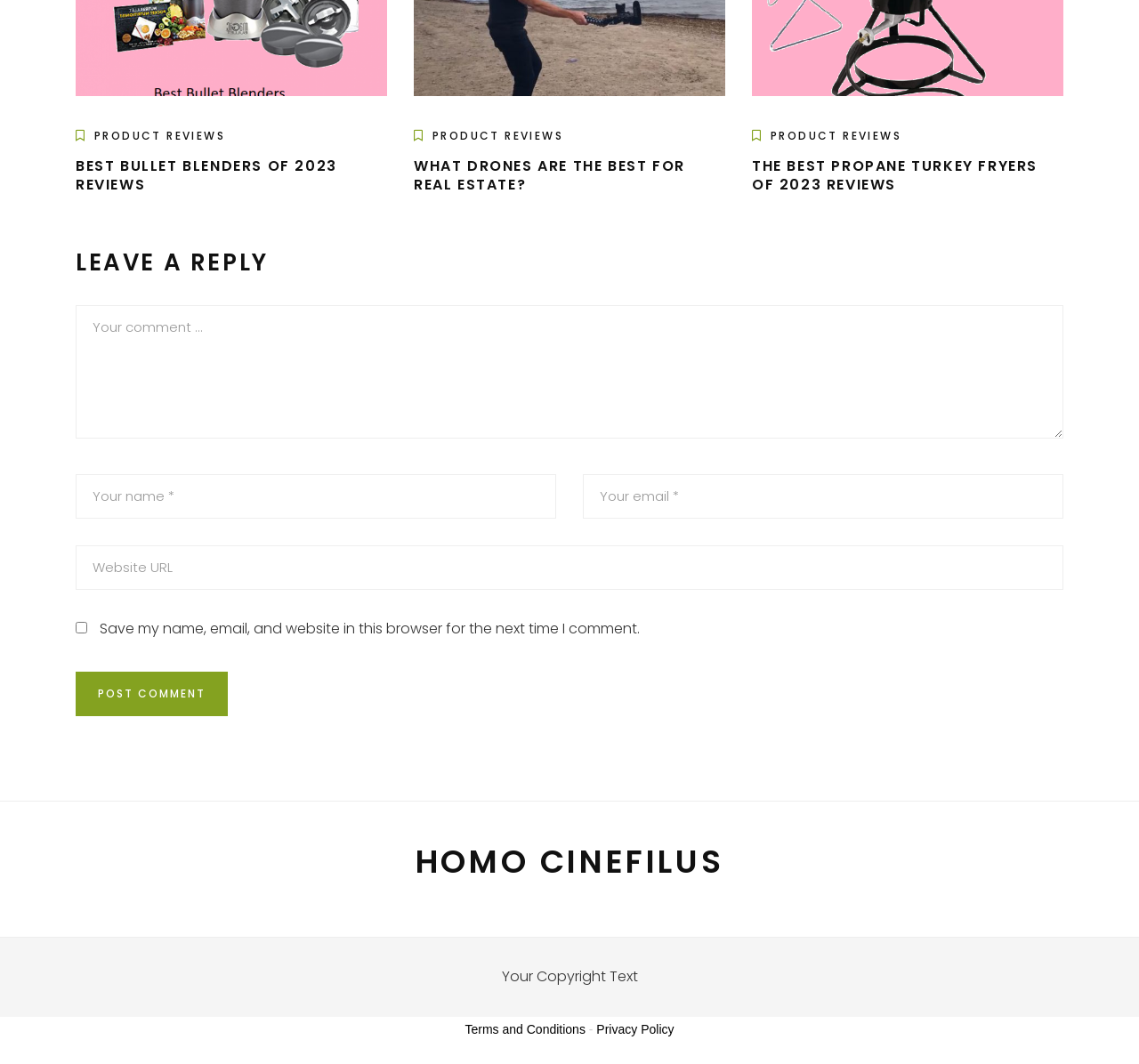Identify the bounding box coordinates of the section that should be clicked to achieve the task described: "Leave a reply".

[0.066, 0.233, 0.934, 0.262]